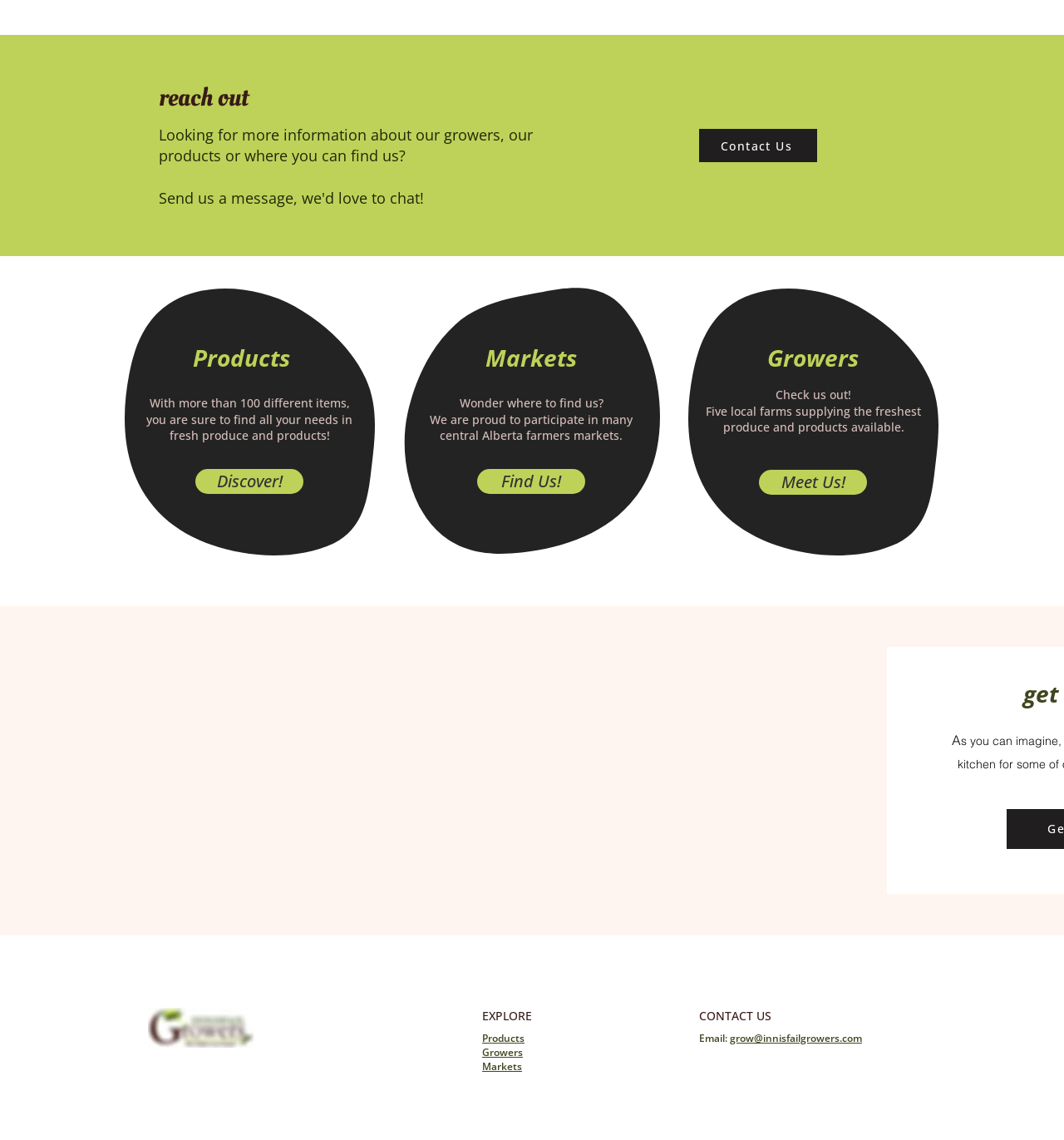Locate the bounding box of the UI element defined by this description: "aria-label="Instagram"". The coordinates should be given as four float numbers between 0 and 1, formatted as [left, top, right, bottom].

[0.685, 0.921, 0.708, 0.942]